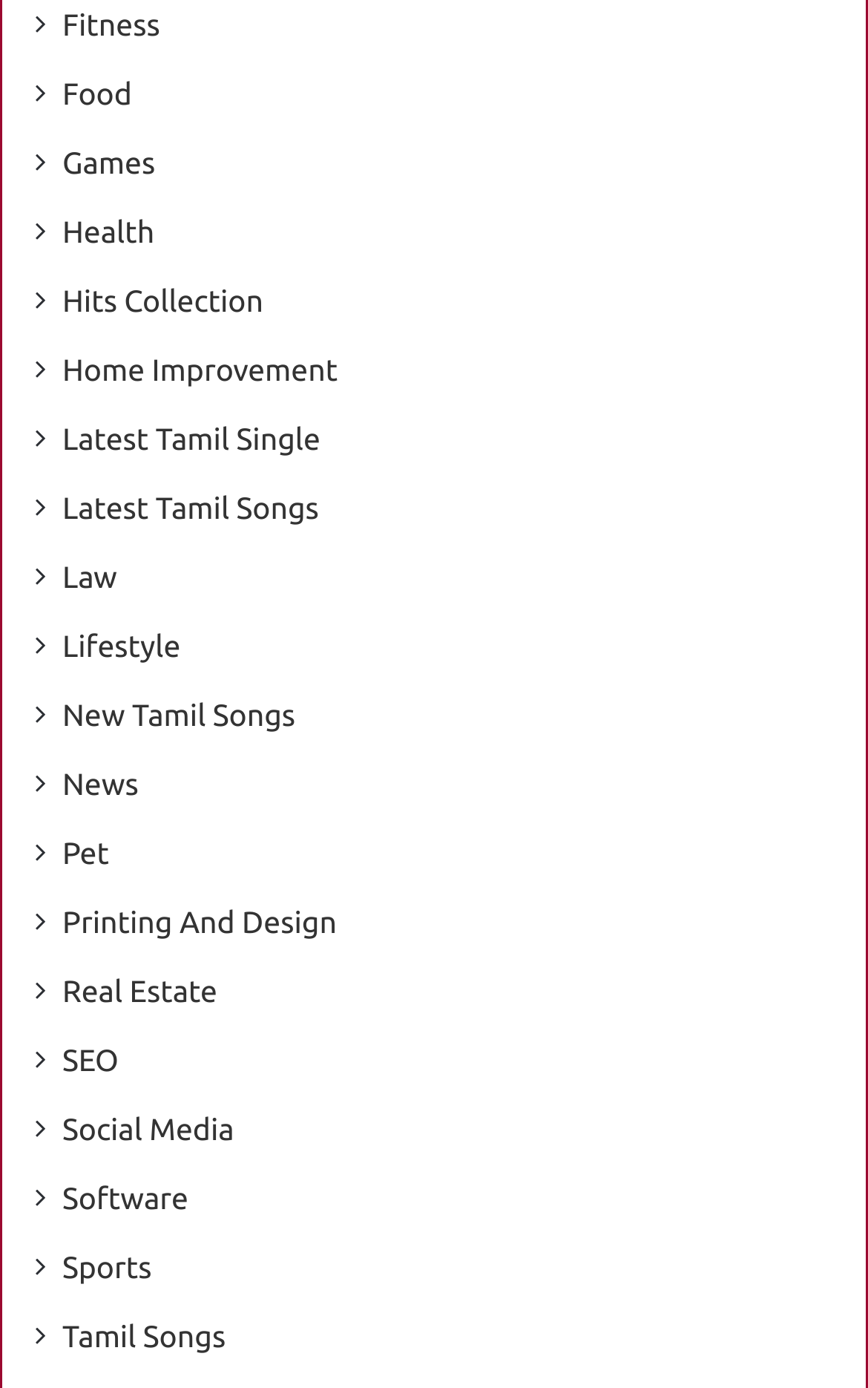Identify the bounding box coordinates of the specific part of the webpage to click to complete this instruction: "go to Latest Tamil Songs".

[0.072, 0.35, 0.367, 0.384]